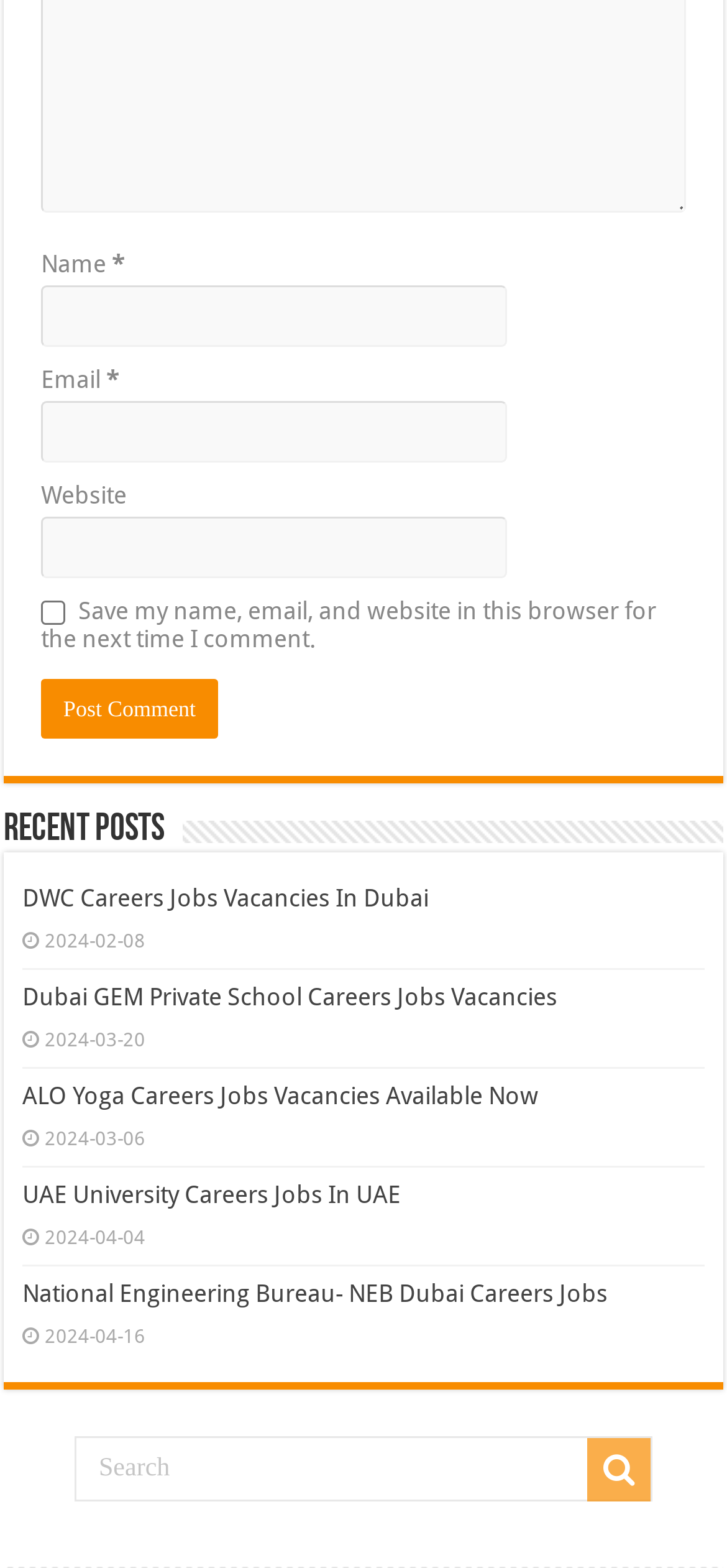What is the purpose of the 'Post Comment' button?
Answer the question with a detailed and thorough explanation.

The 'Post Comment' button is located below the comment input fields, suggesting that its purpose is to submit the user's comment for posting.